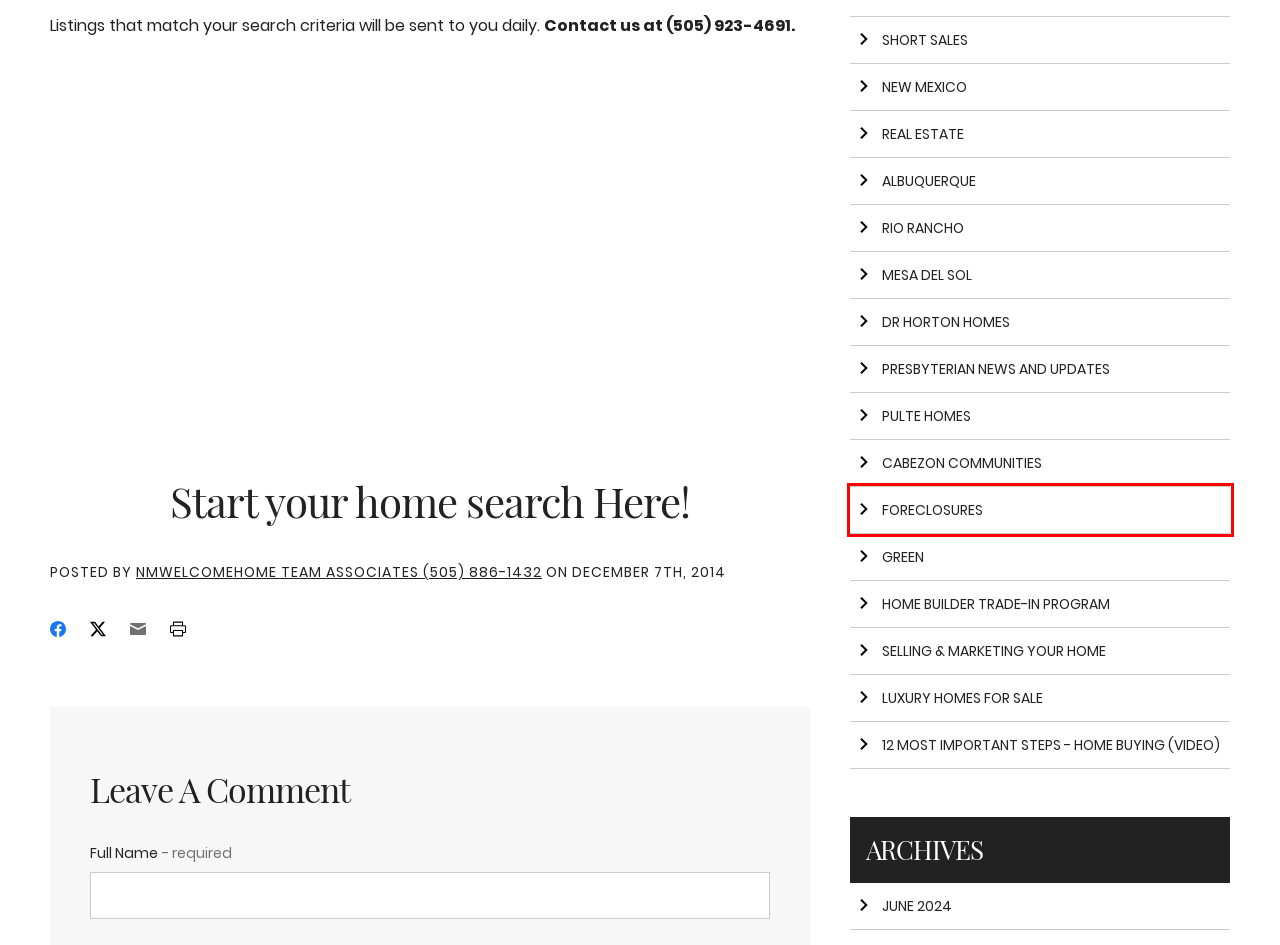Observe the screenshot of a webpage with a red bounding box highlighting an element. Choose the webpage description that accurately reflects the new page after the element within the bounding box is clicked. Here are the candidates:
A. Real Estate Blog by The NMWelcomeHome Team - Home Builder Trade-In Program
B. Real Estate Blog by The NMWelcomeHome Team - NMWelcomeHome Team Associates (505) 886-1432's Blog
C. Selling and Marketing Your Albuquerque Home For Sale
D. Green Communities and Updates Albuquerque | Rio Rancho
E. Albuquerque and Rio Rancho Foreclosure Updates
F. Mesa Del Sol Albuquerque NM
G. Real Estate Blog by The NMWelcomeHome Team - Albuquerque
H. Real Estate Blog by The NMWelcomeHome Team - 12 Most Important Steps - Home Buying (video)

E